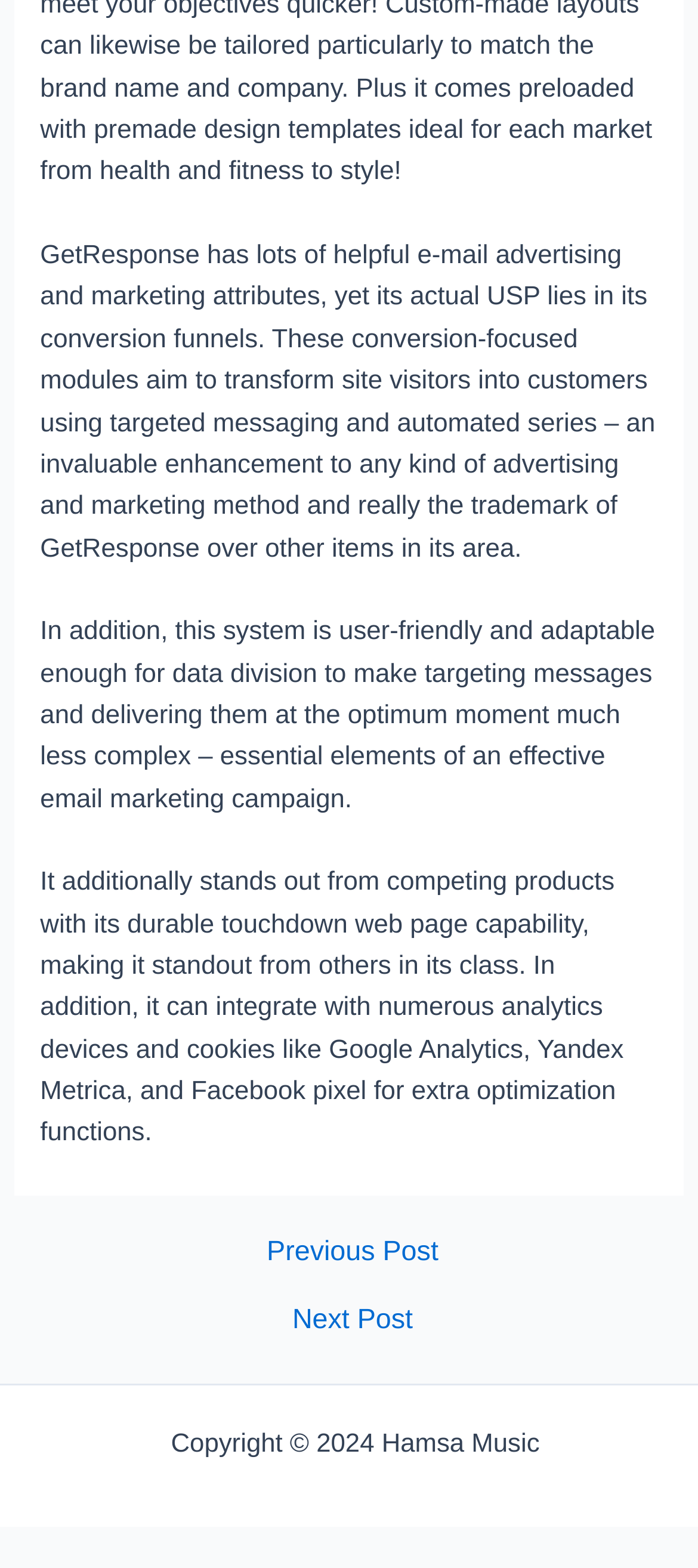What is the copyright year?
Use the screenshot to answer the question with a single word or phrase.

2024